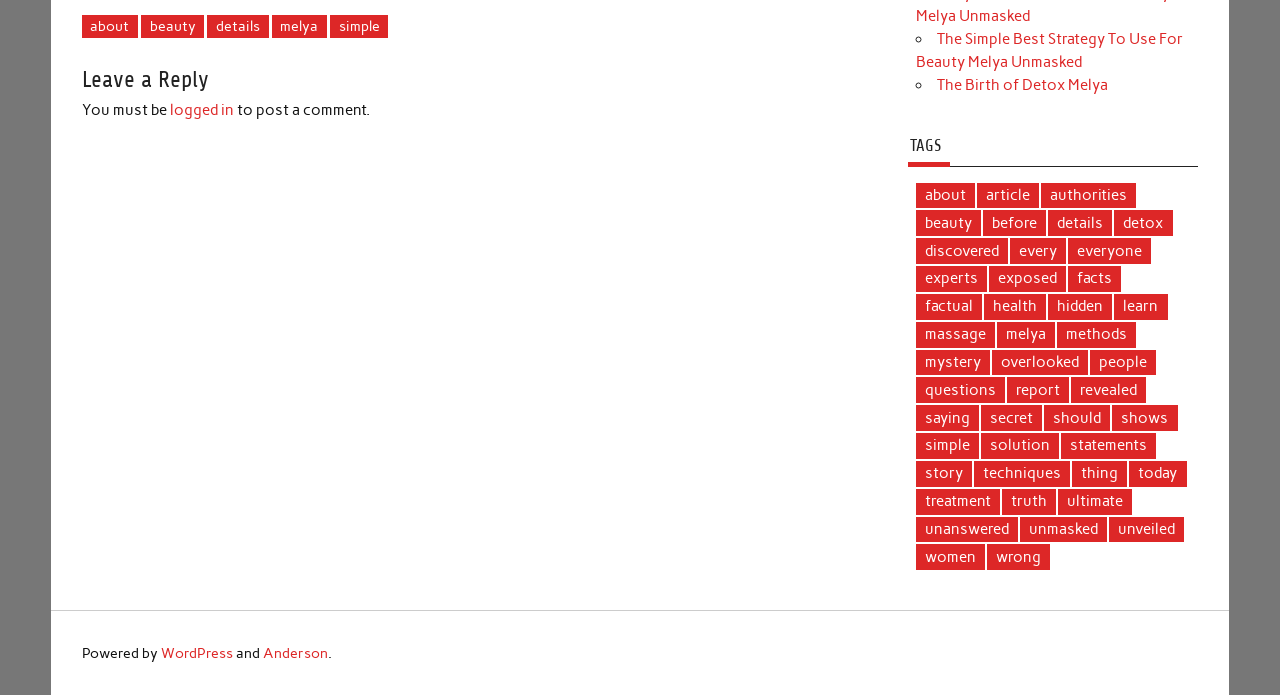Please locate the bounding box coordinates of the element that should be clicked to complete the given instruction: "Click on the 'The Simple Best Strategy To Use For Beauty Melya Unmasked' link".

[0.715, 0.043, 0.924, 0.102]